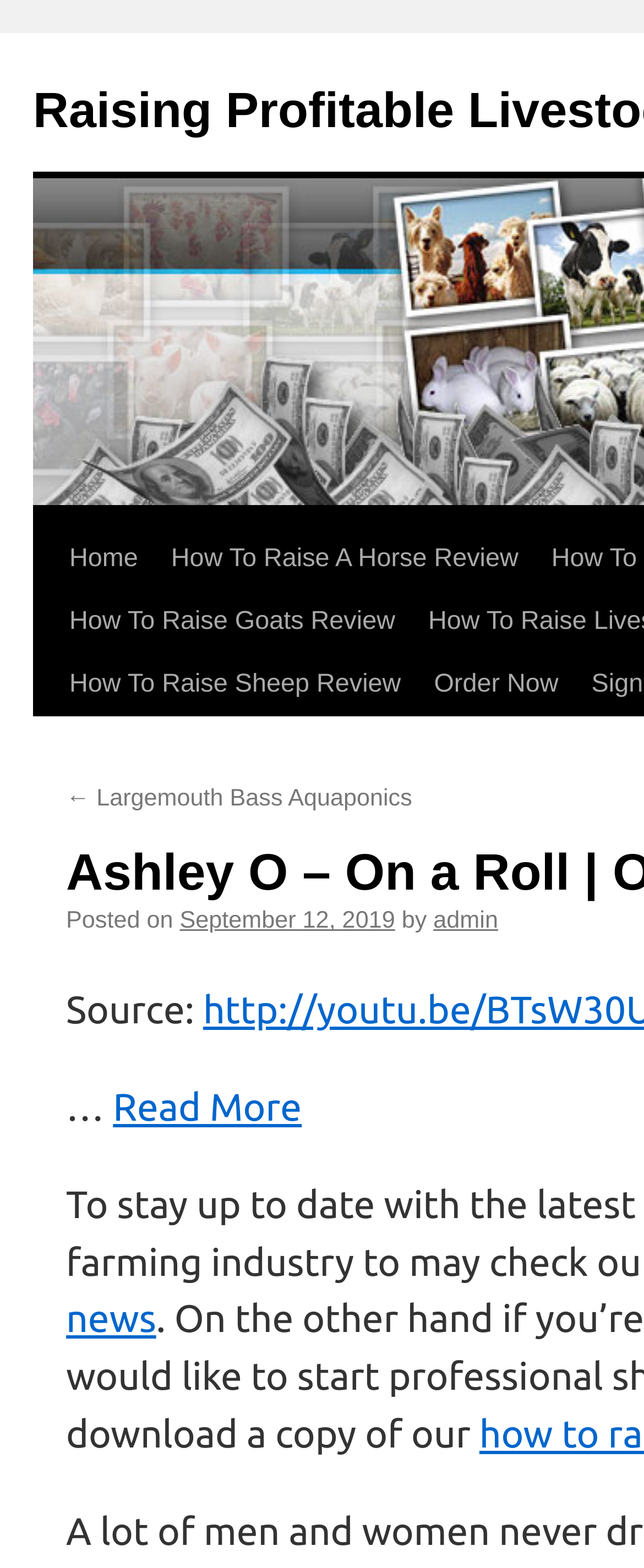Identify the bounding box coordinates for the UI element described as follows: Home. Use the format (top-left x, top-left y, bottom-right x, bottom-right y) and ensure all values are floating point numbers between 0 and 1.

[0.082, 0.337, 0.222, 0.377]